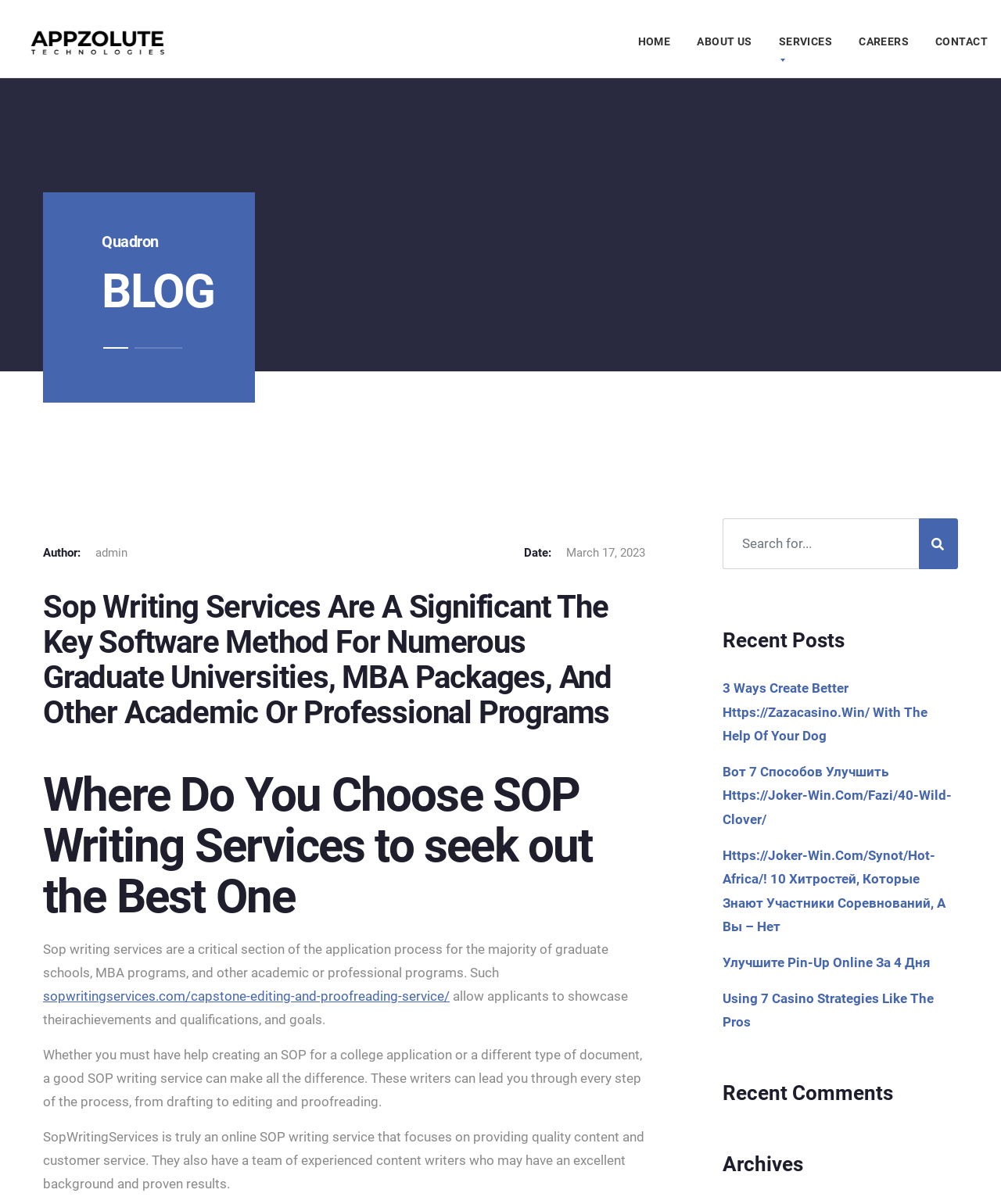Find the bounding box coordinates of the area that needs to be clicked in order to achieve the following instruction: "Click the HOME link". The coordinates should be specified as four float numbers between 0 and 1, i.e., [left, top, right, bottom].

[0.624, 0.029, 0.683, 0.04]